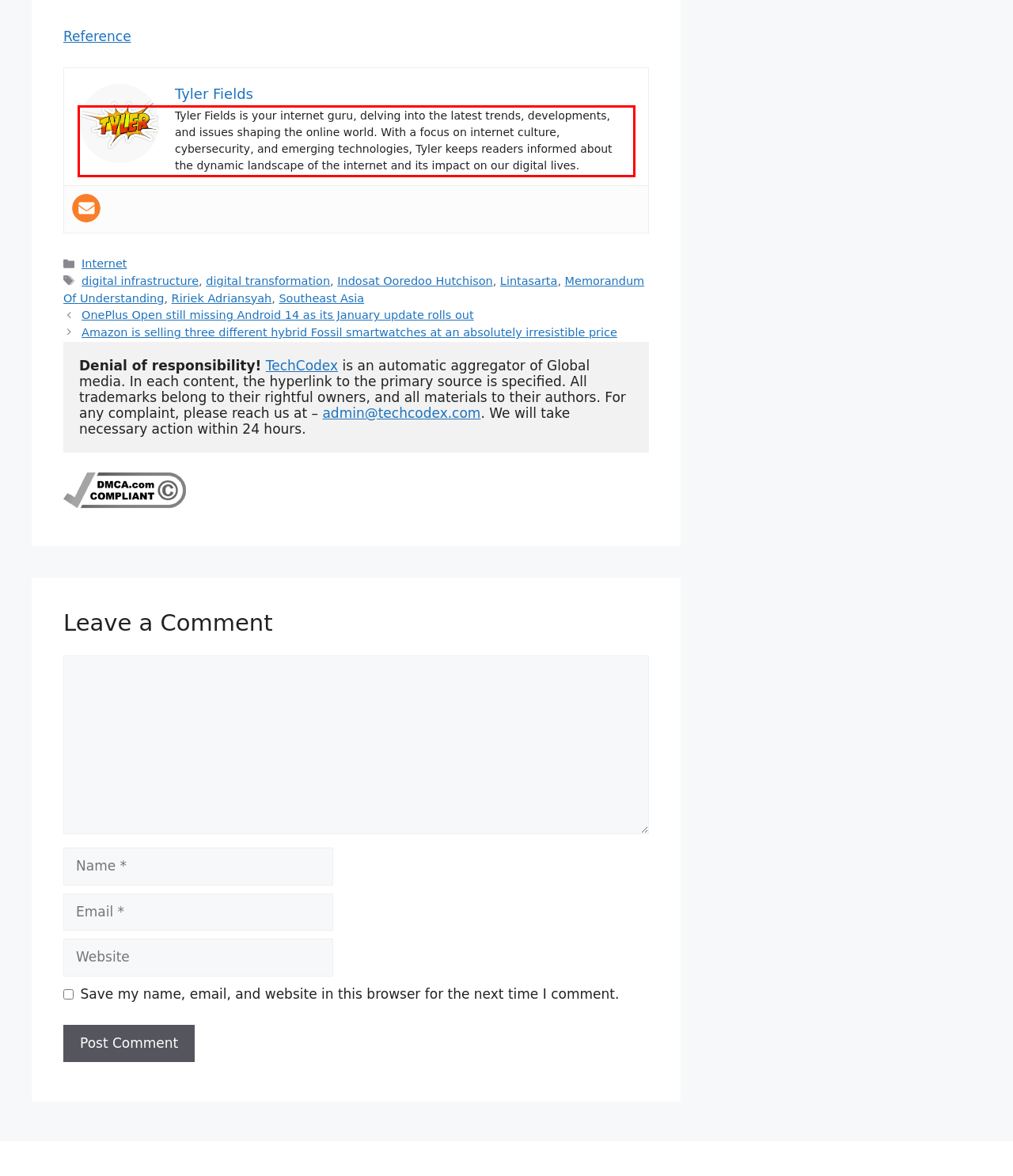You have a screenshot of a webpage with a red bounding box. Use OCR to generate the text contained within this red rectangle.

Tyler Fields is your internet guru, delving into the latest trends, developments, and issues shaping the online world. With a focus on internet culture, cybersecurity, and emerging technologies, Tyler keeps readers informed about the dynamic landscape of the internet and its impact on our digital lives.